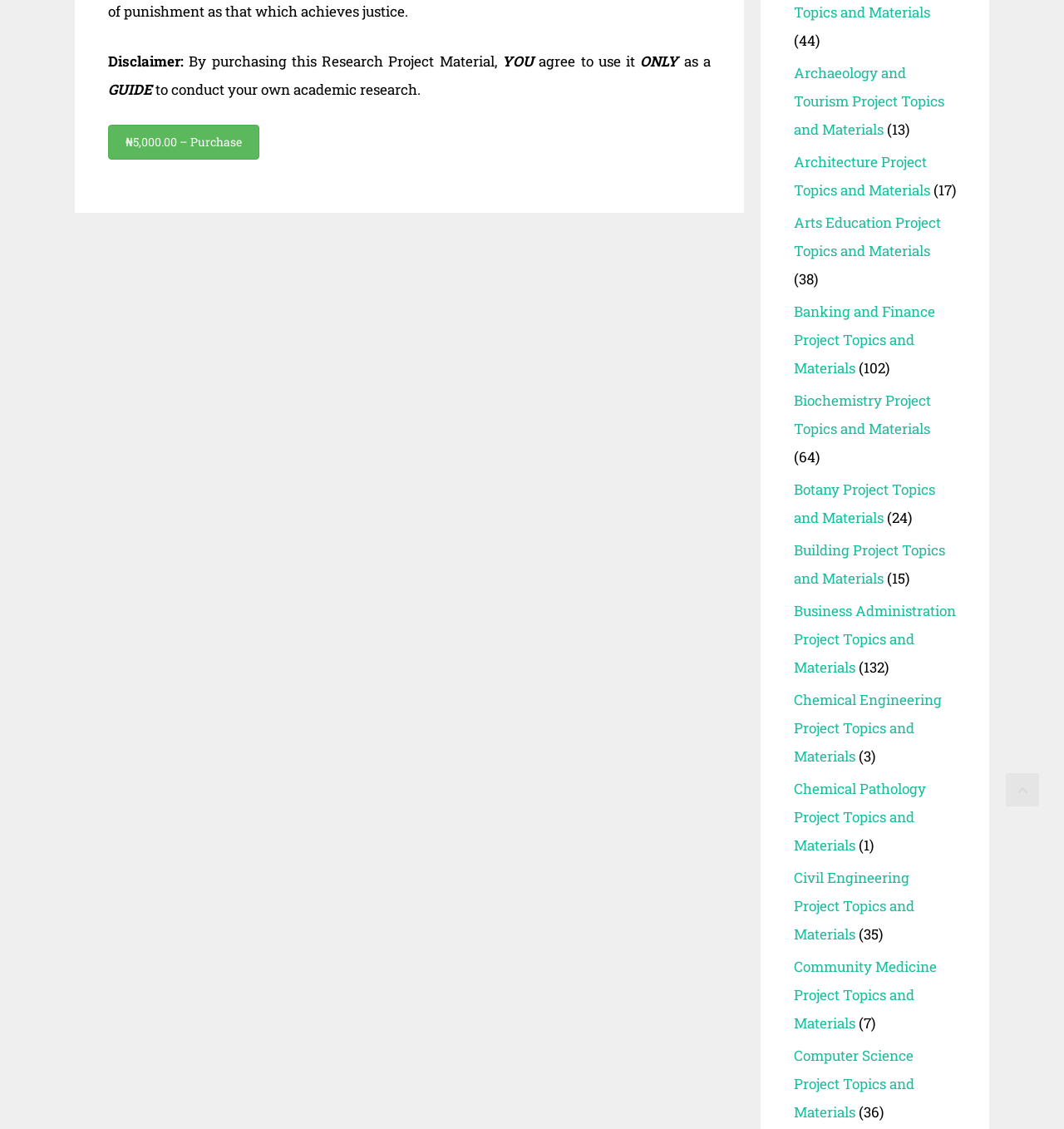Given the description of the UI element: "Biochemistry Project Topics and Materials", predict the bounding box coordinates in the form of [left, top, right, bottom], with each value being a float between 0 and 1.

[0.746, 0.346, 0.875, 0.388]